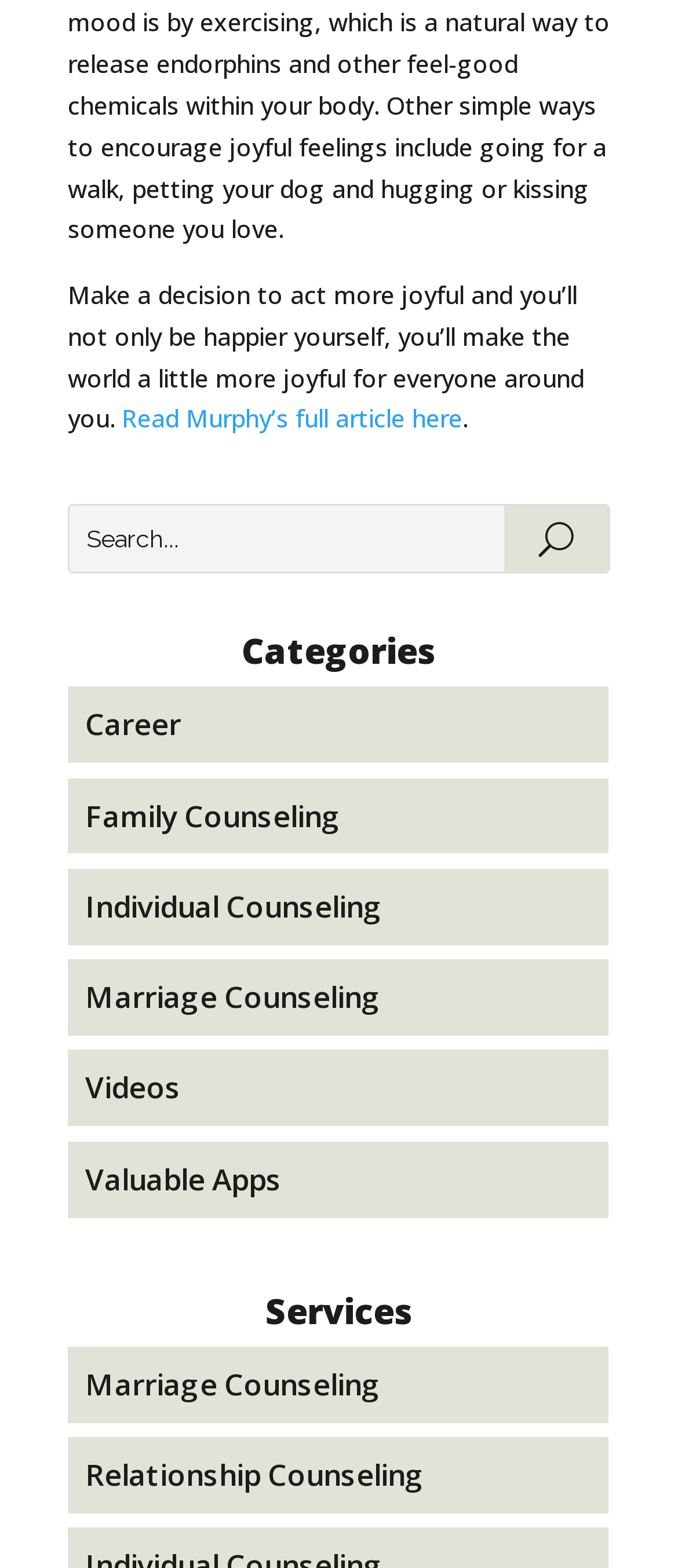What is the main topic of the quote? From the image, respond with a single word or brief phrase.

Joy